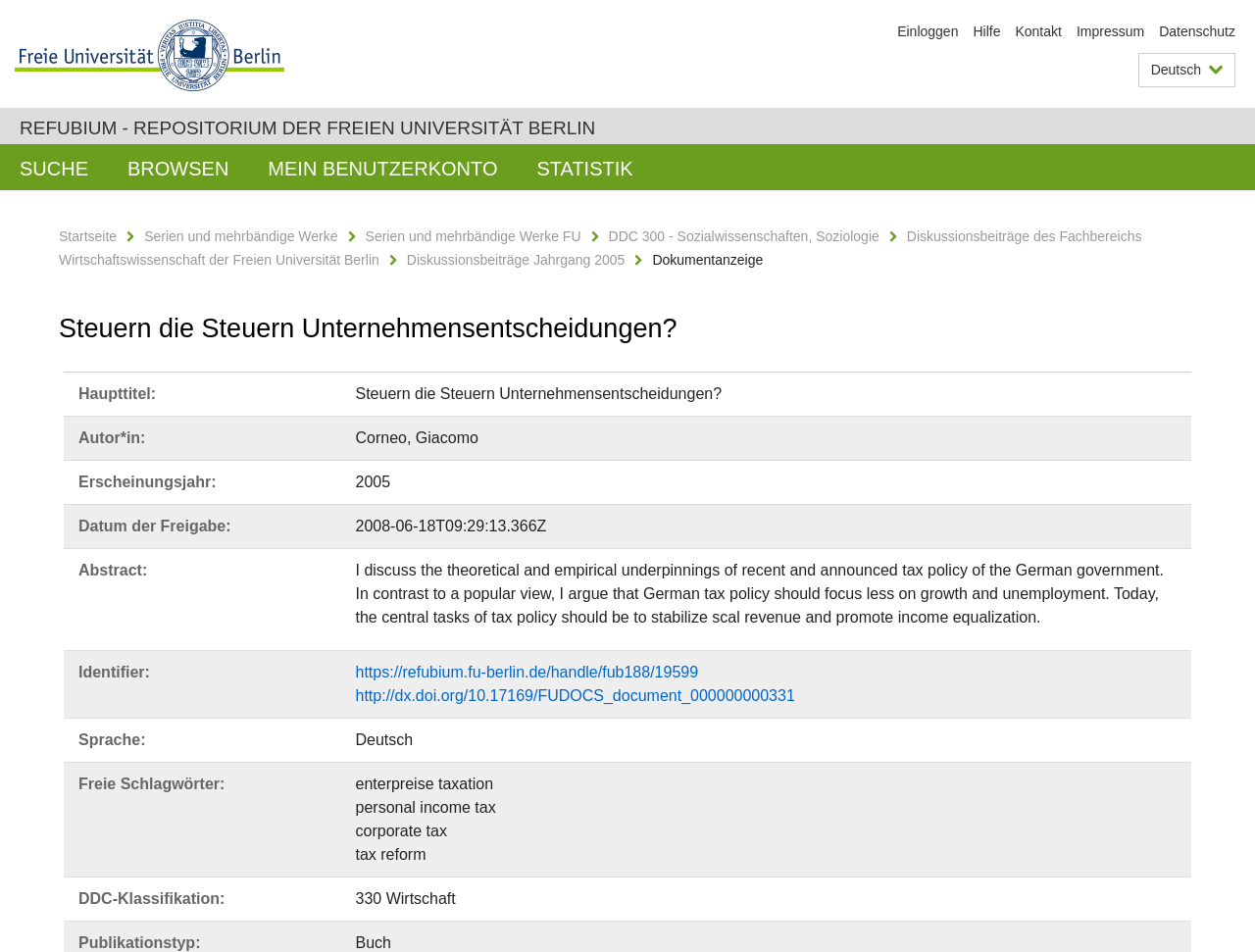What is the topic of the document?
Examine the webpage screenshot and provide an in-depth answer to the question.

I found the answer by looking at the abstract section, which discusses the theoretical and empirical underpinnings of recent and announced tax policy of the German government. This suggests that the topic of the document is related to tax policy.